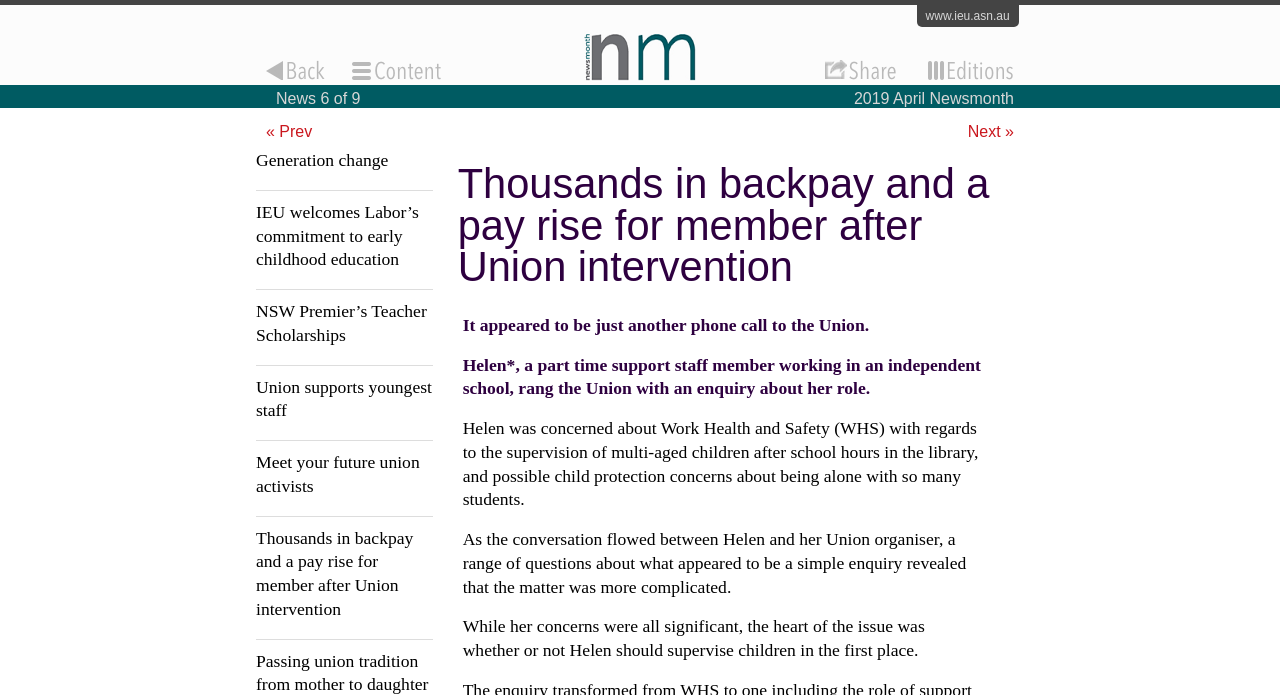What is the name of the website?
From the details in the image, provide a complete and detailed answer to the question.

The website's name is likely 'IEU' as indicated by the link 'www.ieu.asn.au' at the top of the webpage.